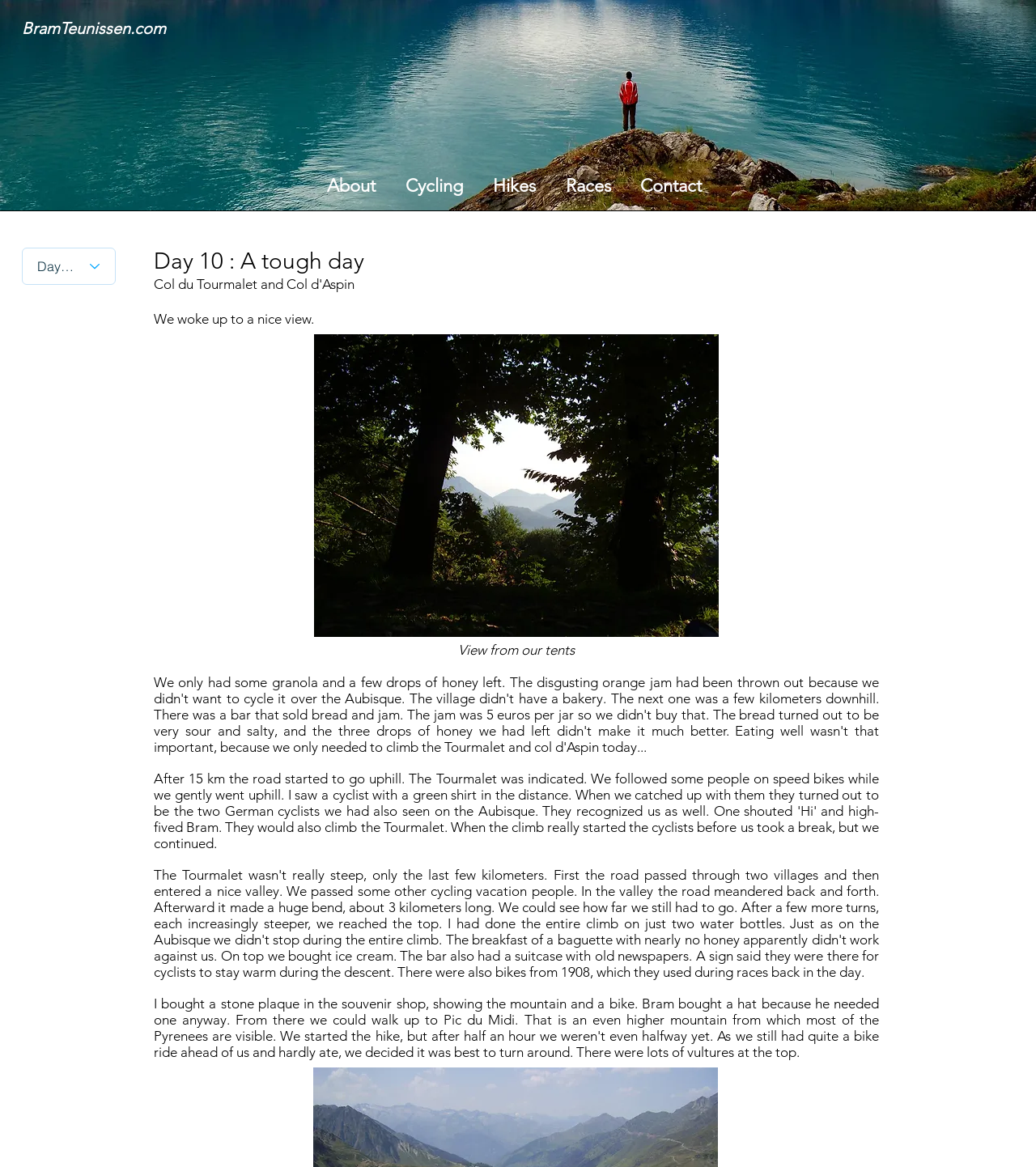Give a one-word or phrase response to the following question: How many cols are there in the tour?

100